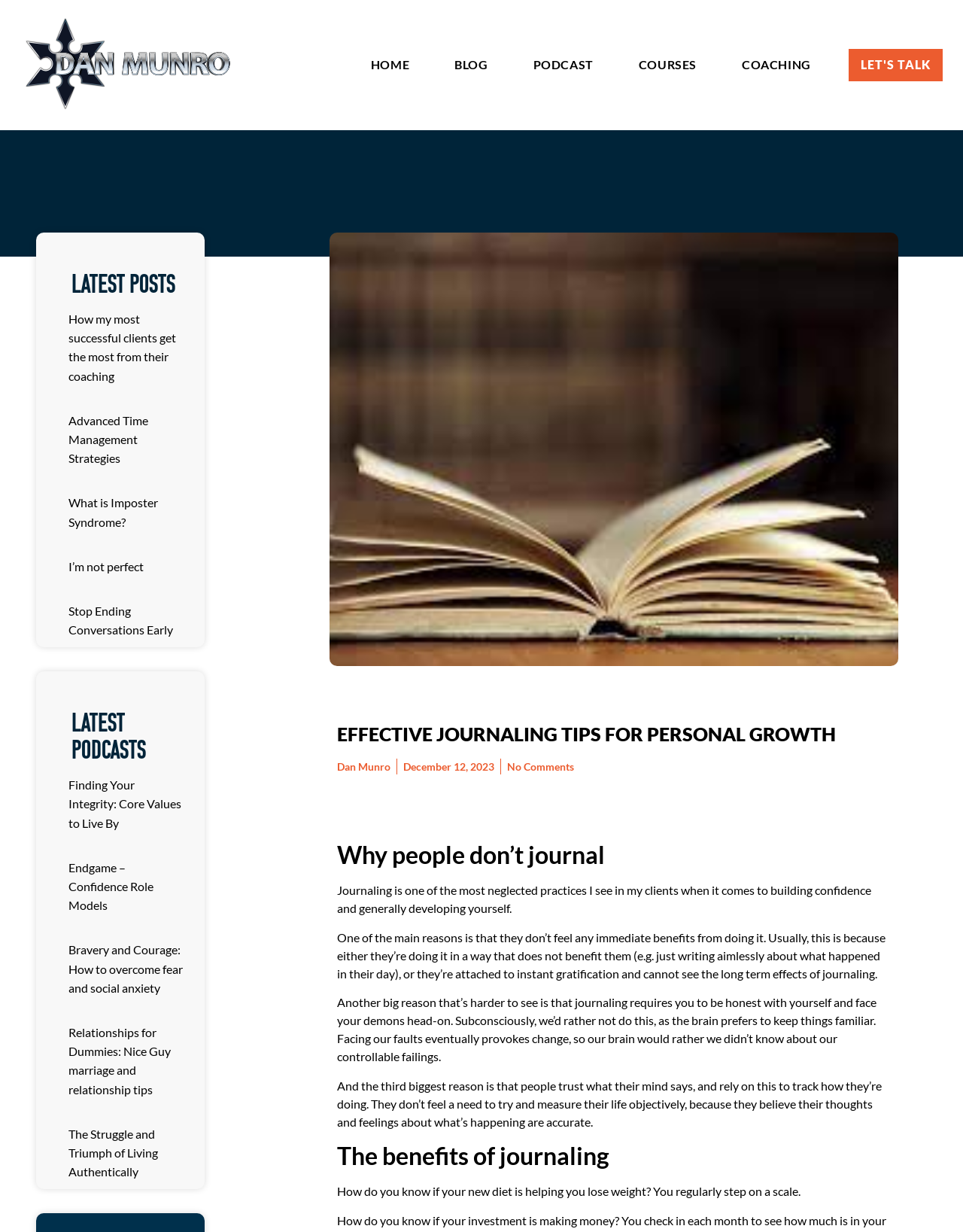Locate the bounding box coordinates of the element that should be clicked to execute the following instruction: "Explore the COURSES page".

[0.655, 0.043, 0.731, 0.063]